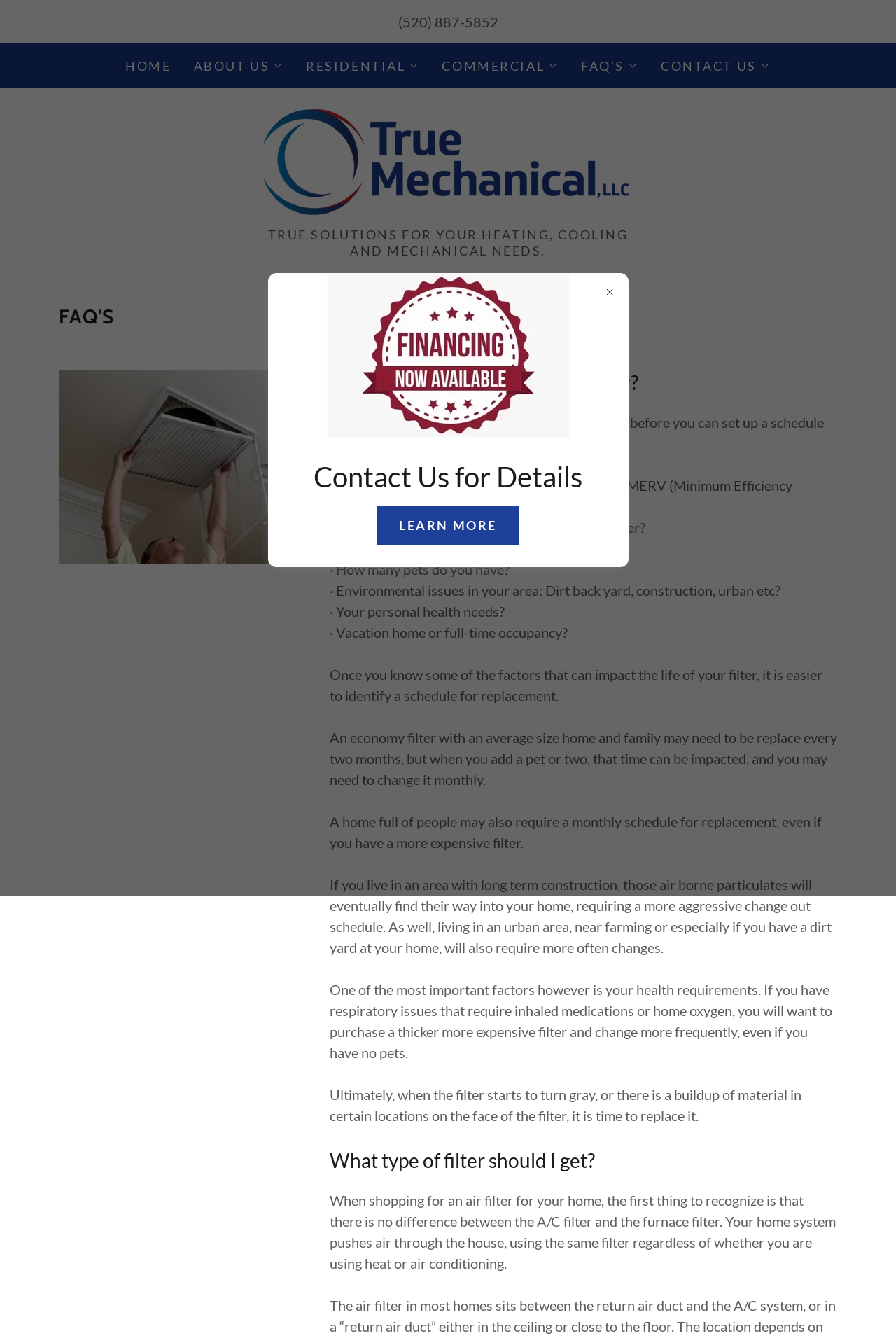Based on the image, please elaborate on the answer to the following question:
What type of services does TrueMechanical Tucson LLC offer?

Based on the webpage, TrueMechanical Tucson LLC is a mechanical contractor that provides residential and commercial air conditioning and heating services, which falls under the category of HVAC services.